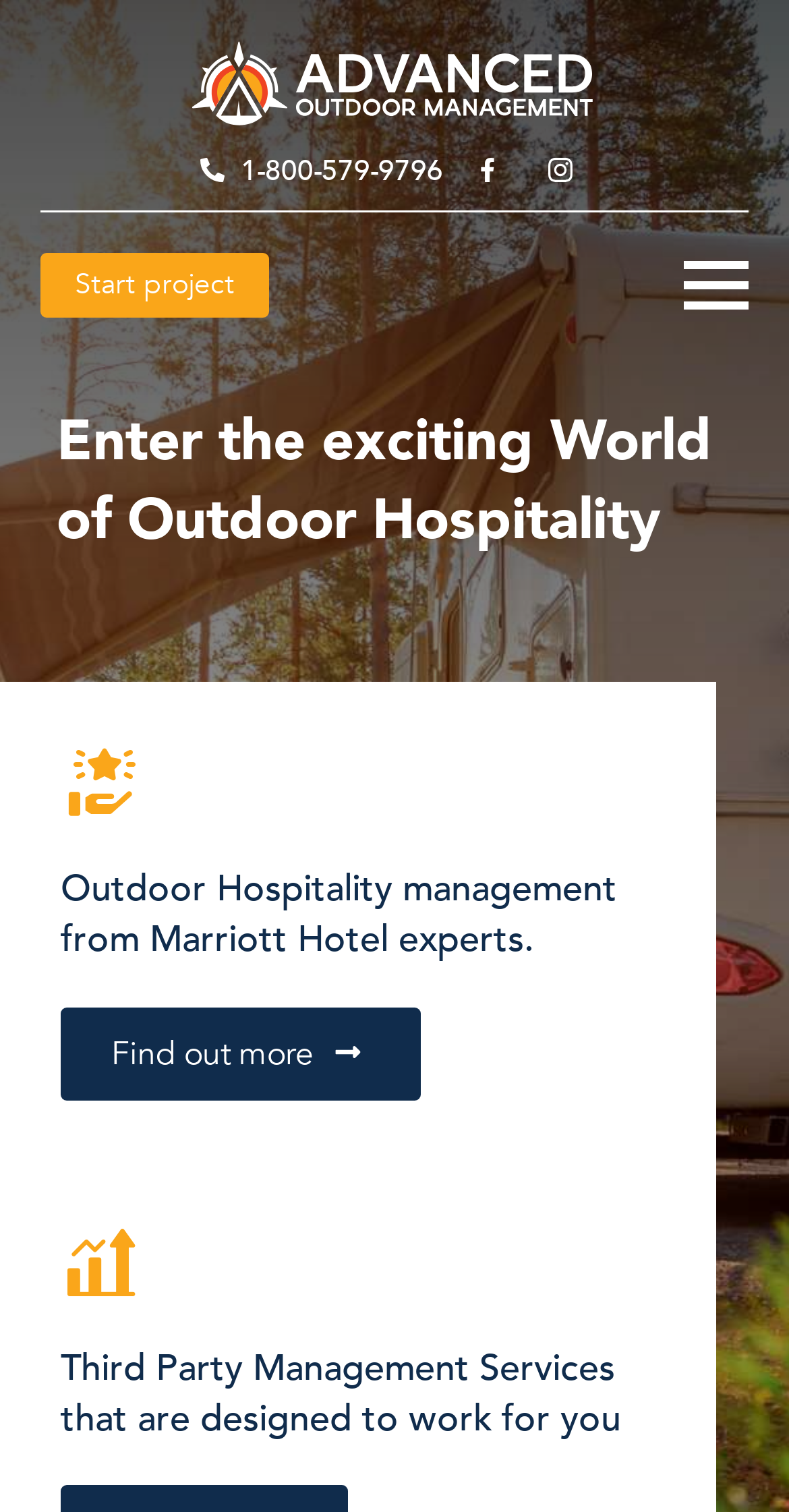Please respond to the question with a concise word or phrase:
How many links are there on the top section of the webpage?

3